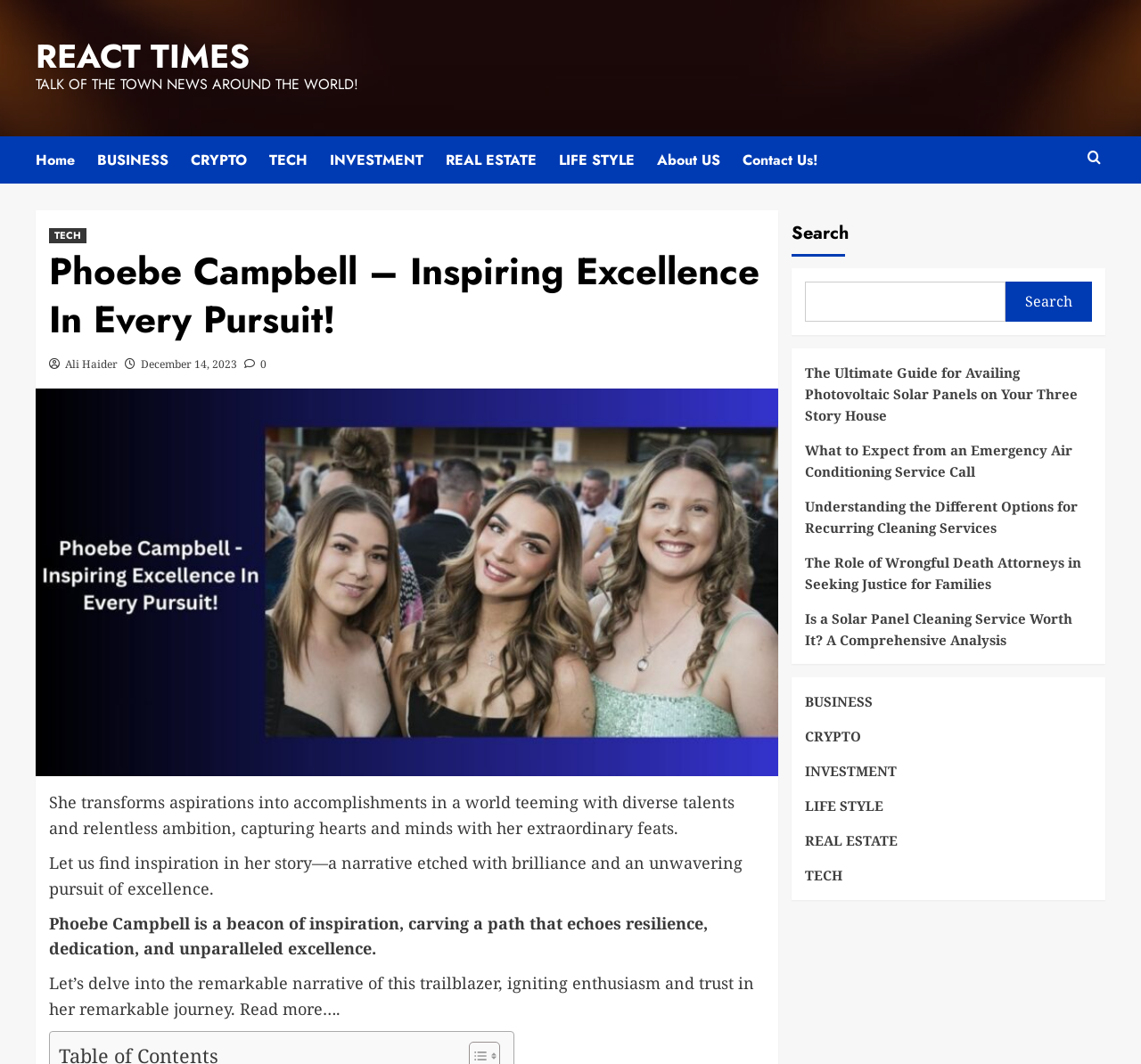Answer briefly with one word or phrase:
What is the first link in the top navigation menu?

REACT TIMES